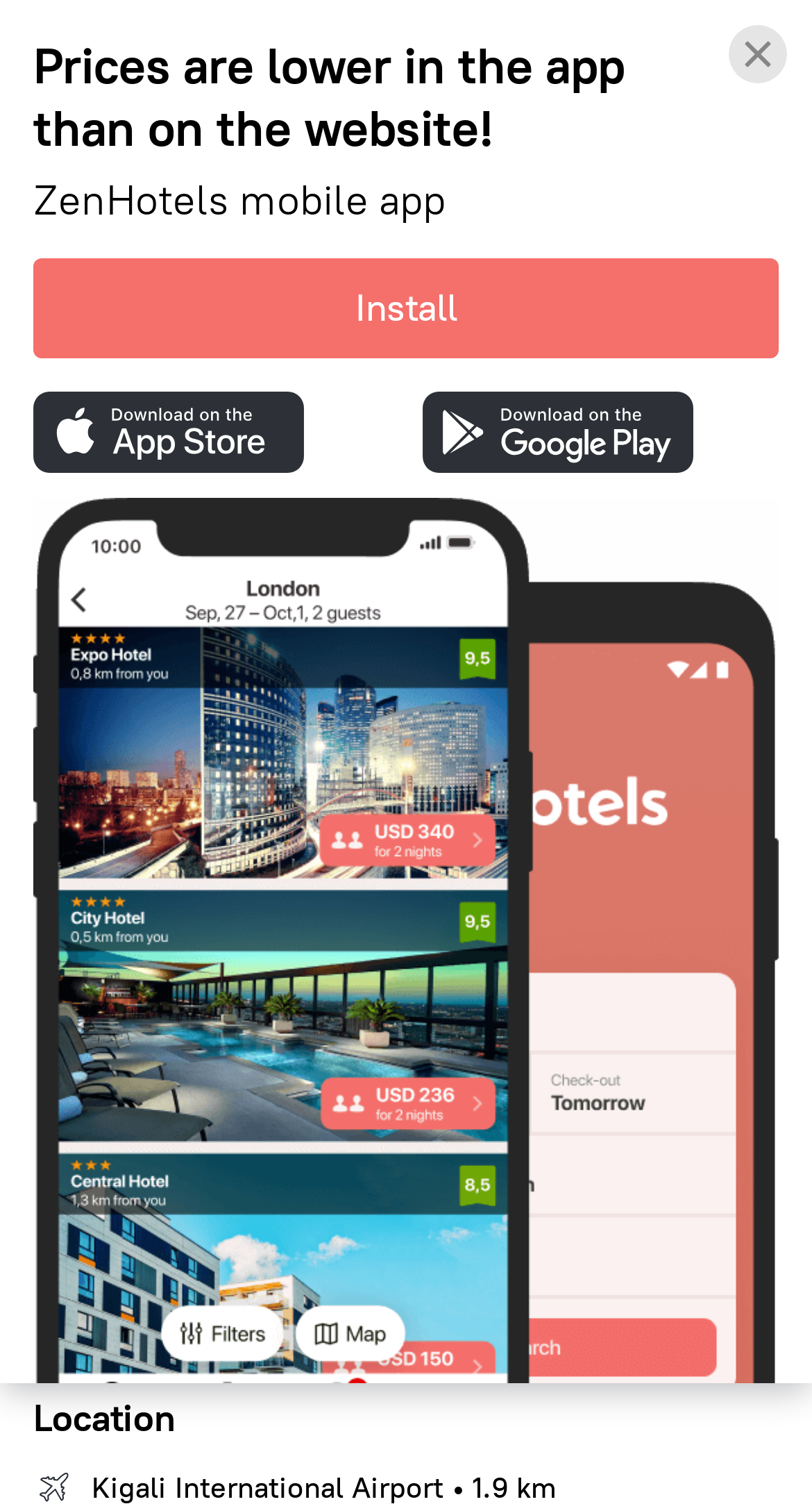Use a single word or phrase to respond to the question:
What is the location of the hotel?

KG 11 Ave, Kigali